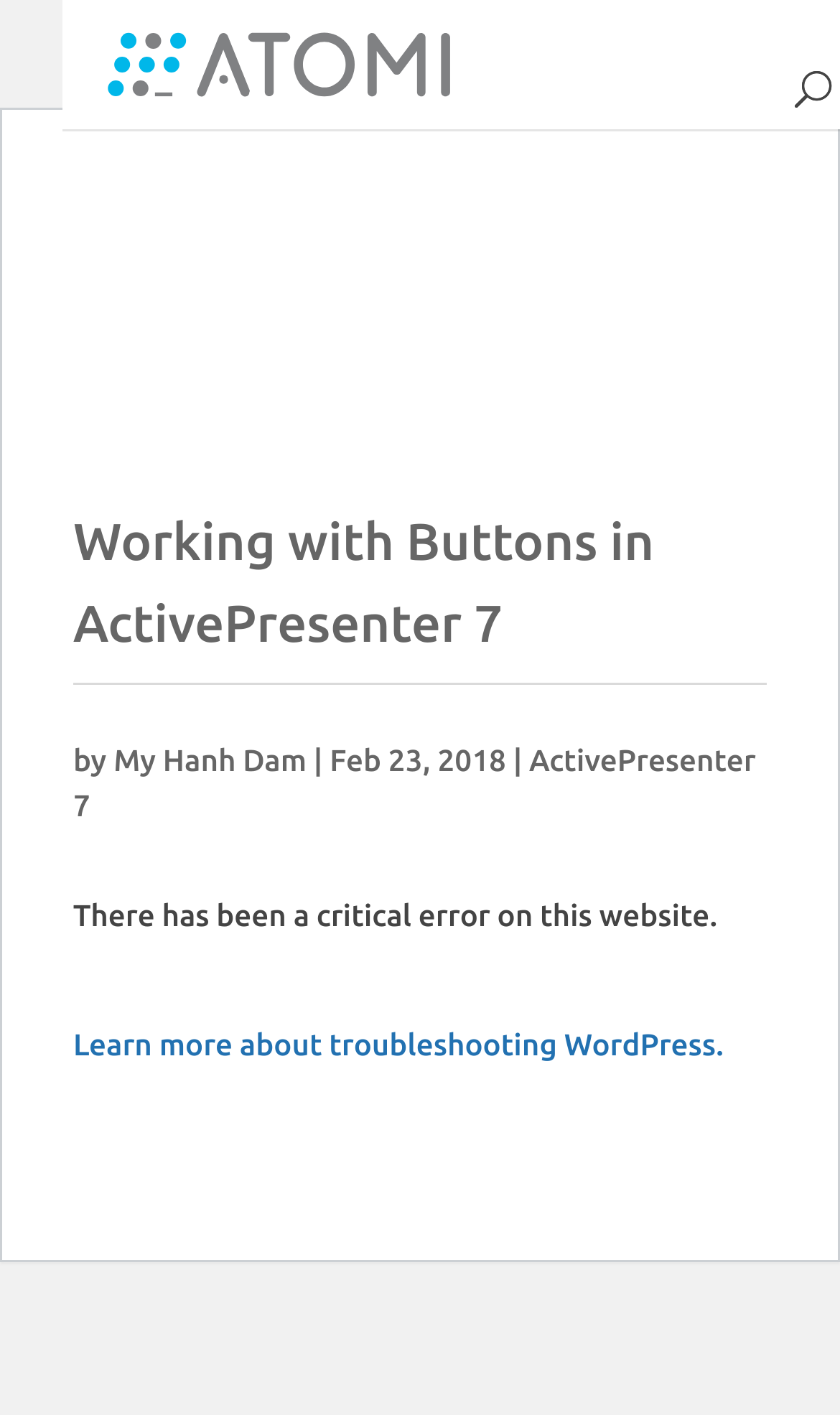What is the error message on the webpage?
Please respond to the question thoroughly and include all relevant details.

After examining the webpage structure, I found a section that appears to be an error message, which is 'There has been a critical error on this website.'. This message is likely to be displayed when the webpage encounters a critical error.